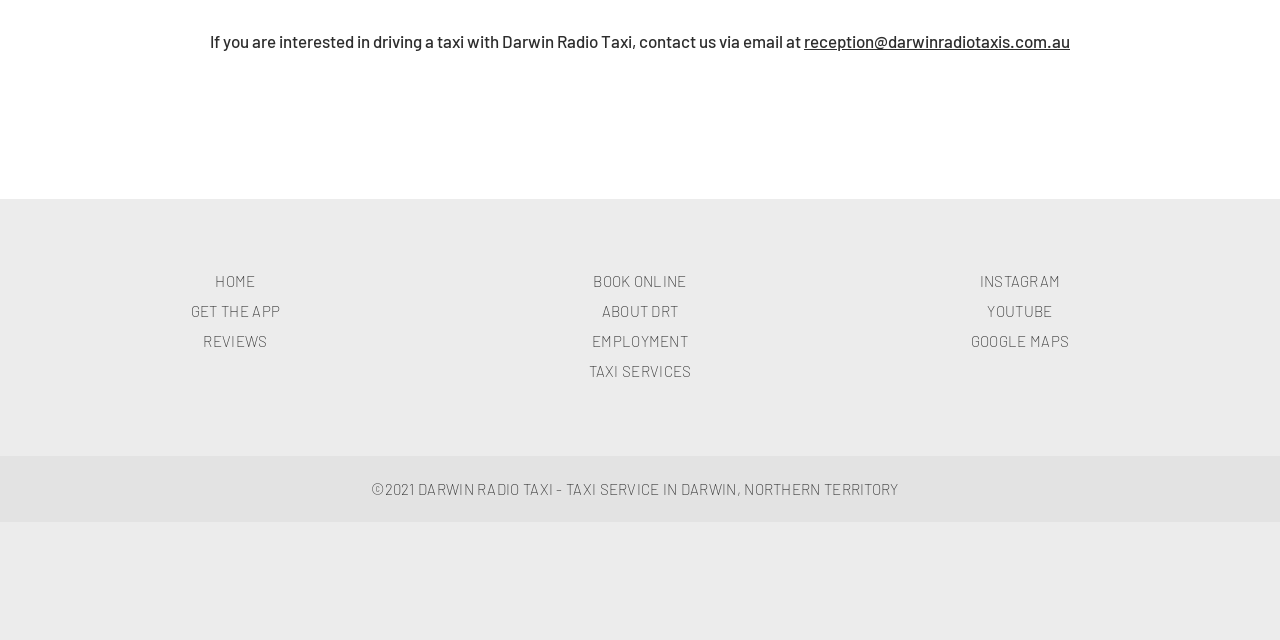Determine the bounding box for the UI element as described: "reception@darwinradiotaxis.com.au". The coordinates should be represented as four float numbers between 0 and 1, formatted as [left, top, right, bottom].

[0.628, 0.049, 0.836, 0.08]